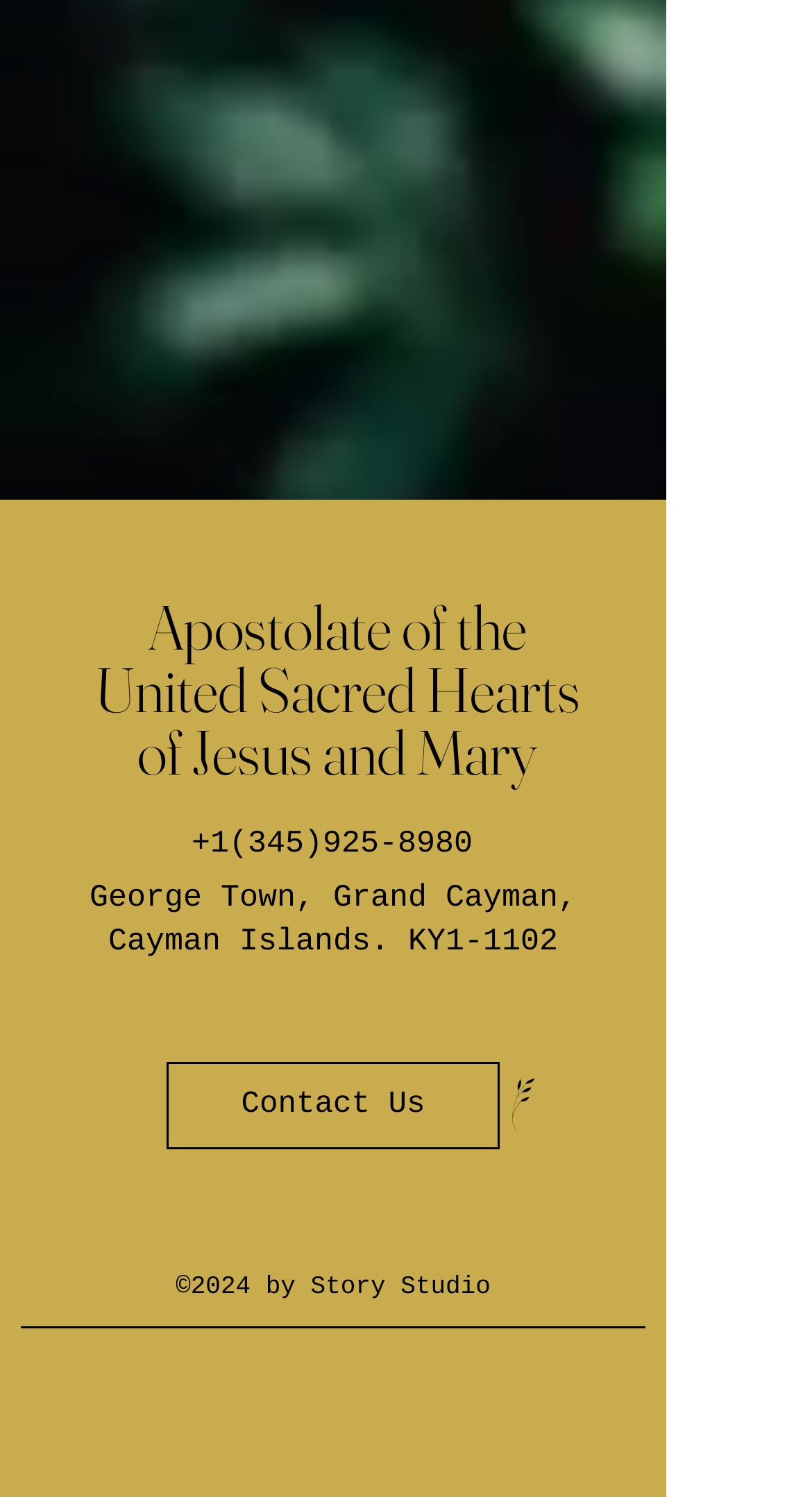What is the name of the apostolate?
Provide an in-depth and detailed answer to the question.

The question is asking for the name of the apostolate, which can be found in the link element with the text 'Apostolate of the United Sacred Hearts of Jesus and Mary' at the top of the webpage.